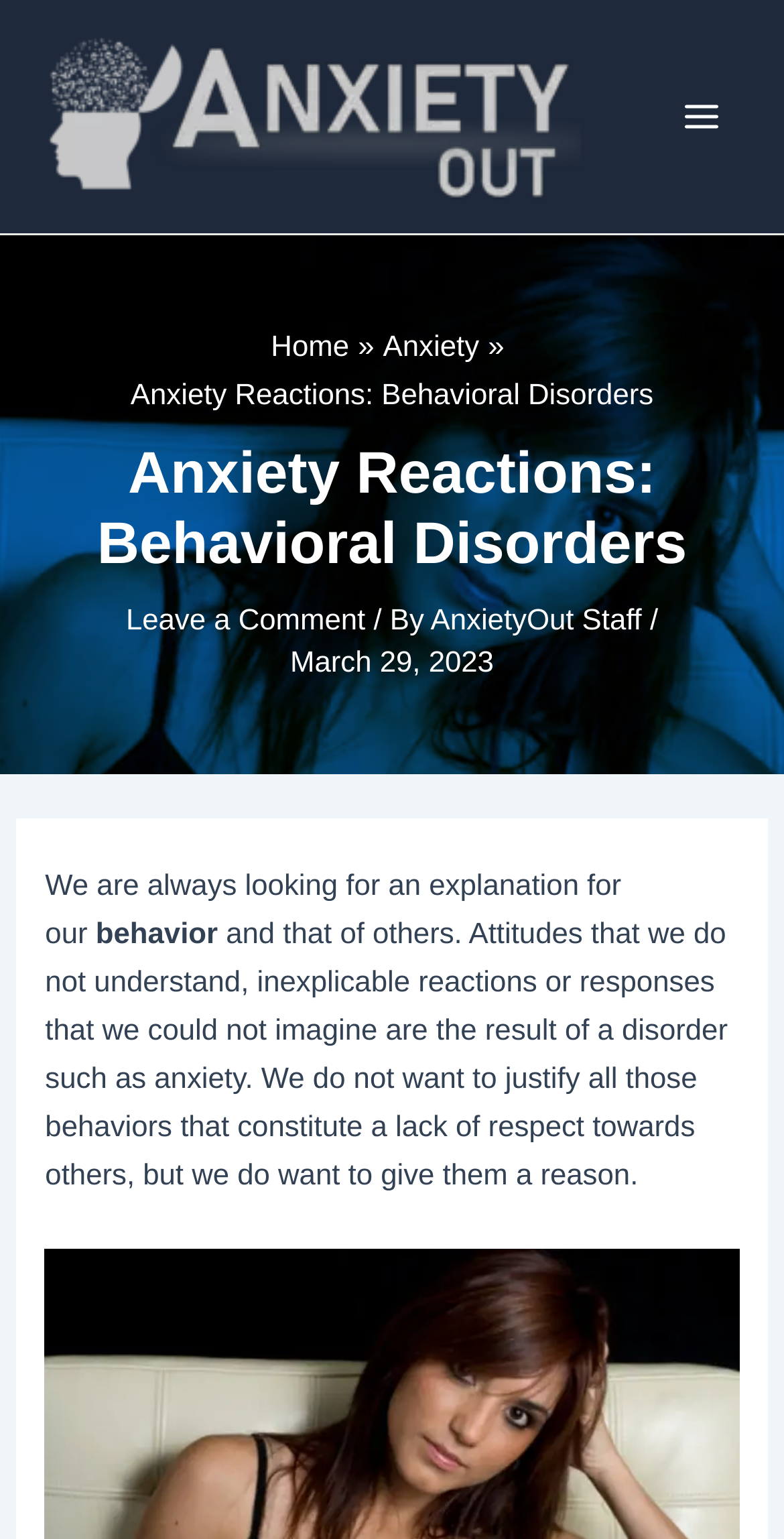From the element description: "alt="AnxietyOut"", extract the bounding box coordinates of the UI element. The coordinates should be expressed as four float numbers between 0 and 1, in the order [left, top, right, bottom].

[0.051, 0.065, 0.741, 0.086]